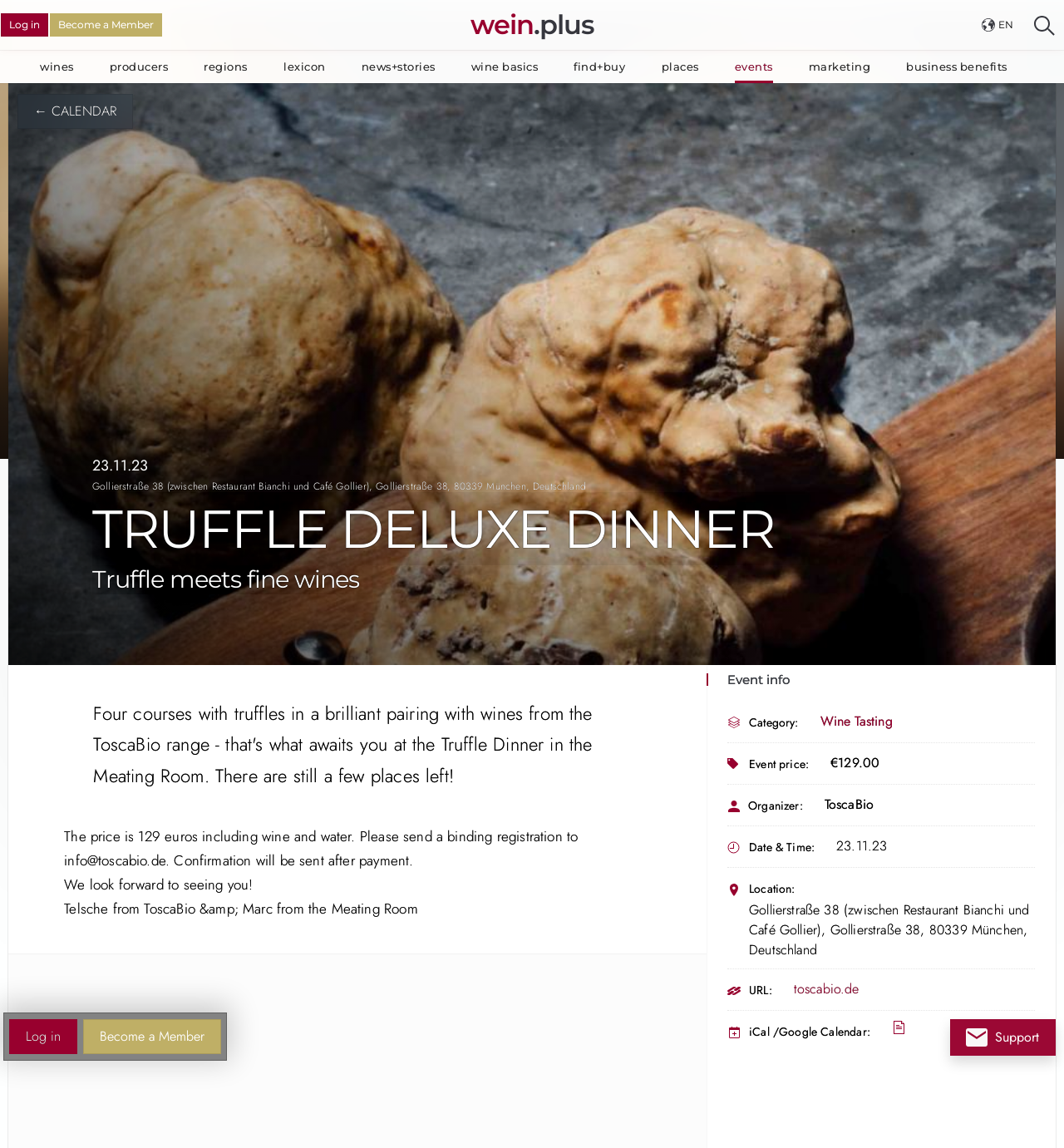What is the date of the event?
Ensure your answer is thorough and detailed.

I found the event date by looking at the 'Date & Time:' section, where it says '23.11.23'.